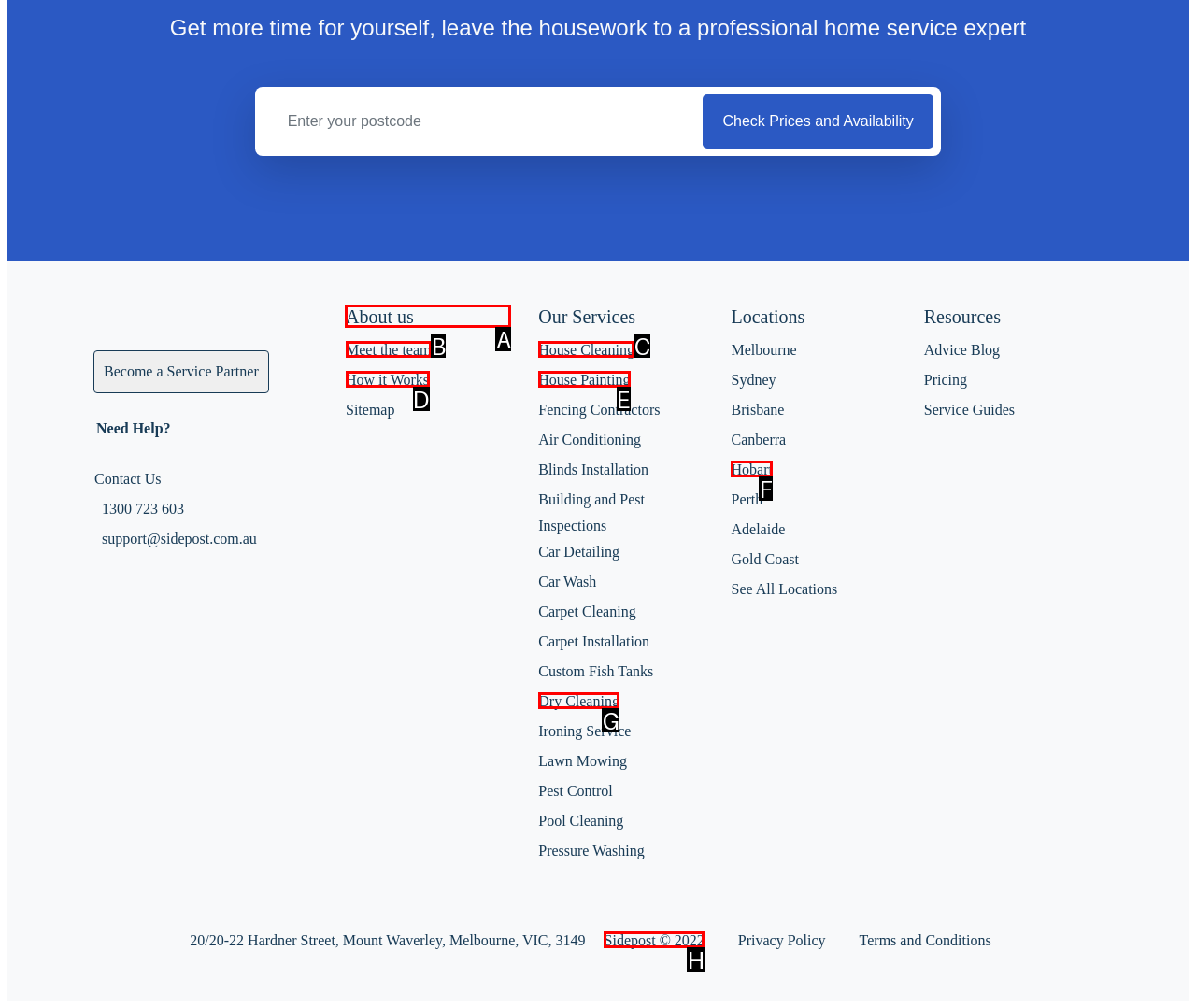Identify the HTML element that should be clicked to accomplish the task: Get in touch with the team
Provide the option's letter from the given choices.

A